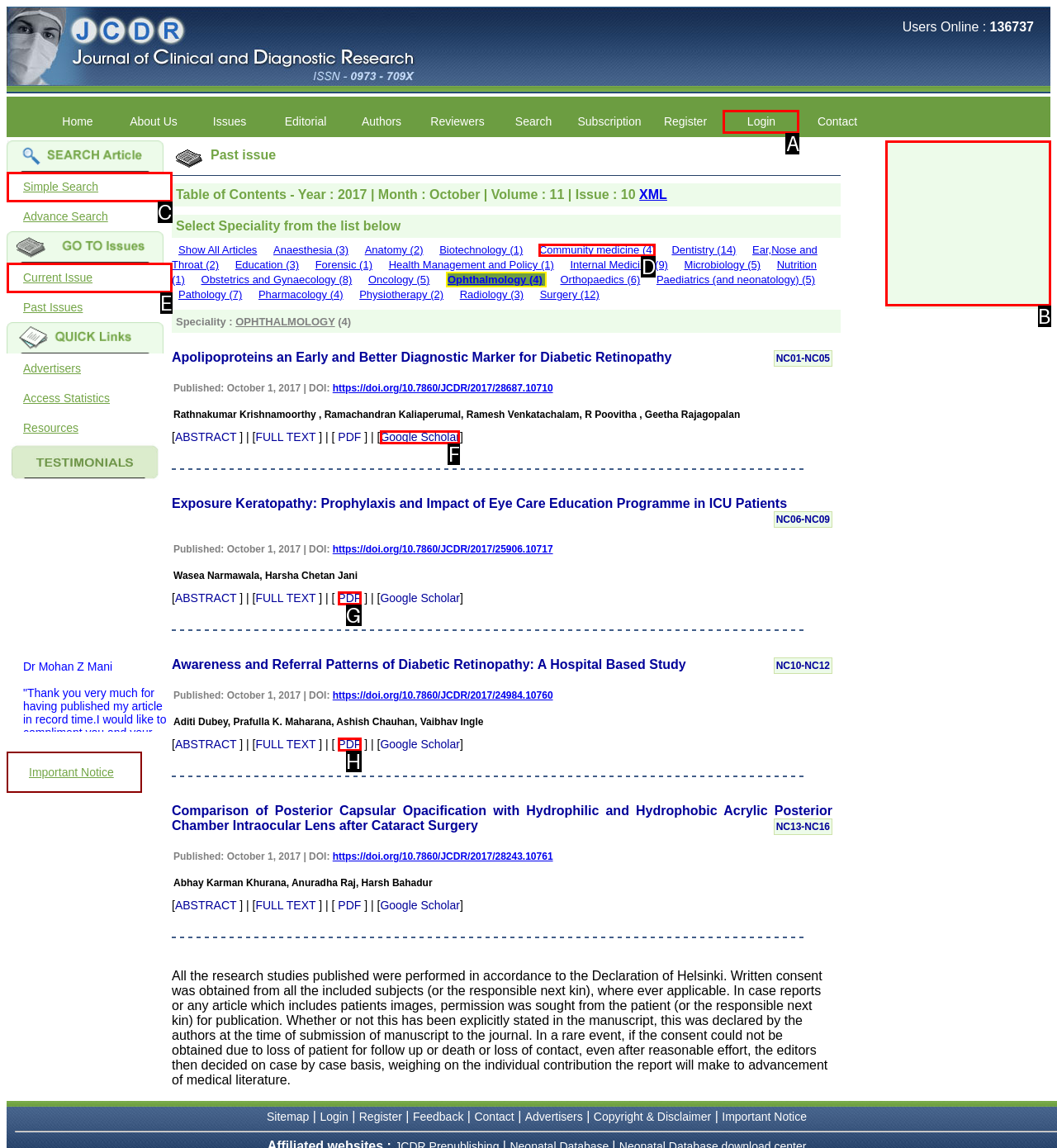Please indicate which option's letter corresponds to the task: Navigate to Home by examining the highlighted elements in the screenshot.

None